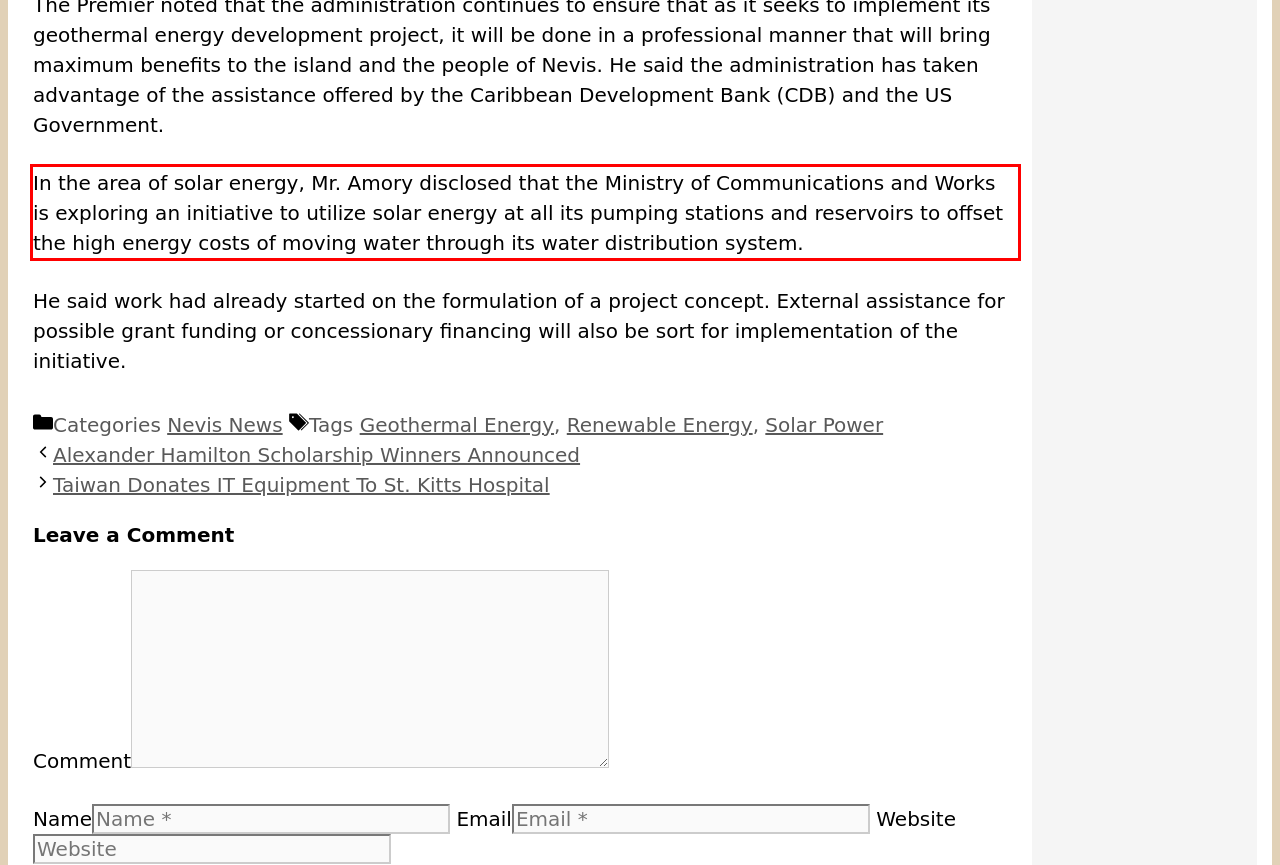Please identify the text within the red rectangular bounding box in the provided webpage screenshot.

In the area of solar energy, Mr. Amory disclosed that the Ministry of Communications and Works is exploring an initiative to utilize solar energy at all its pumping stations and reservoirs to offset the high energy costs of moving water through its water distribution system.